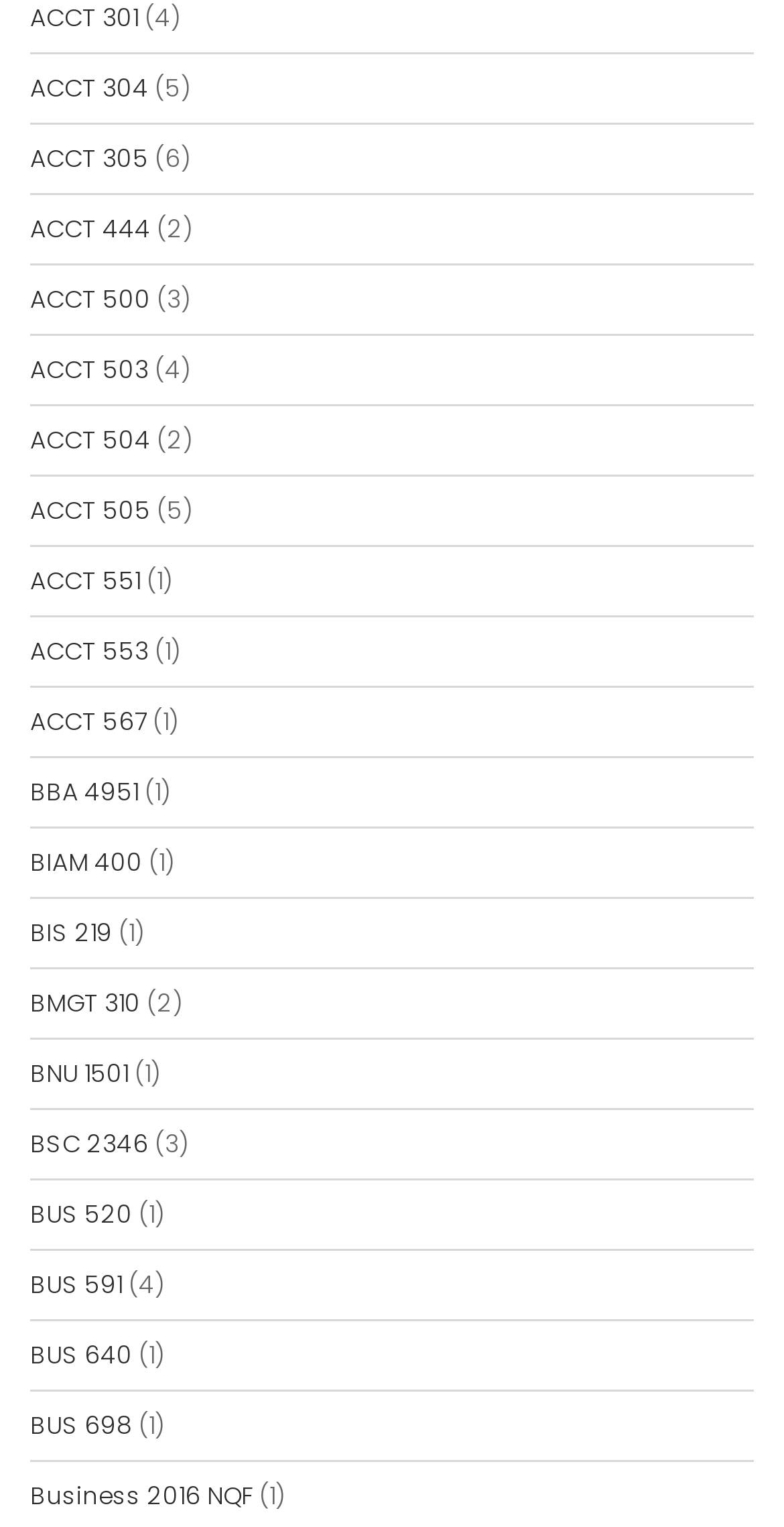Please identify the bounding box coordinates for the region that you need to click to follow this instruction: "click on Business 2016 NQF".

[0.038, 0.969, 0.323, 0.991]